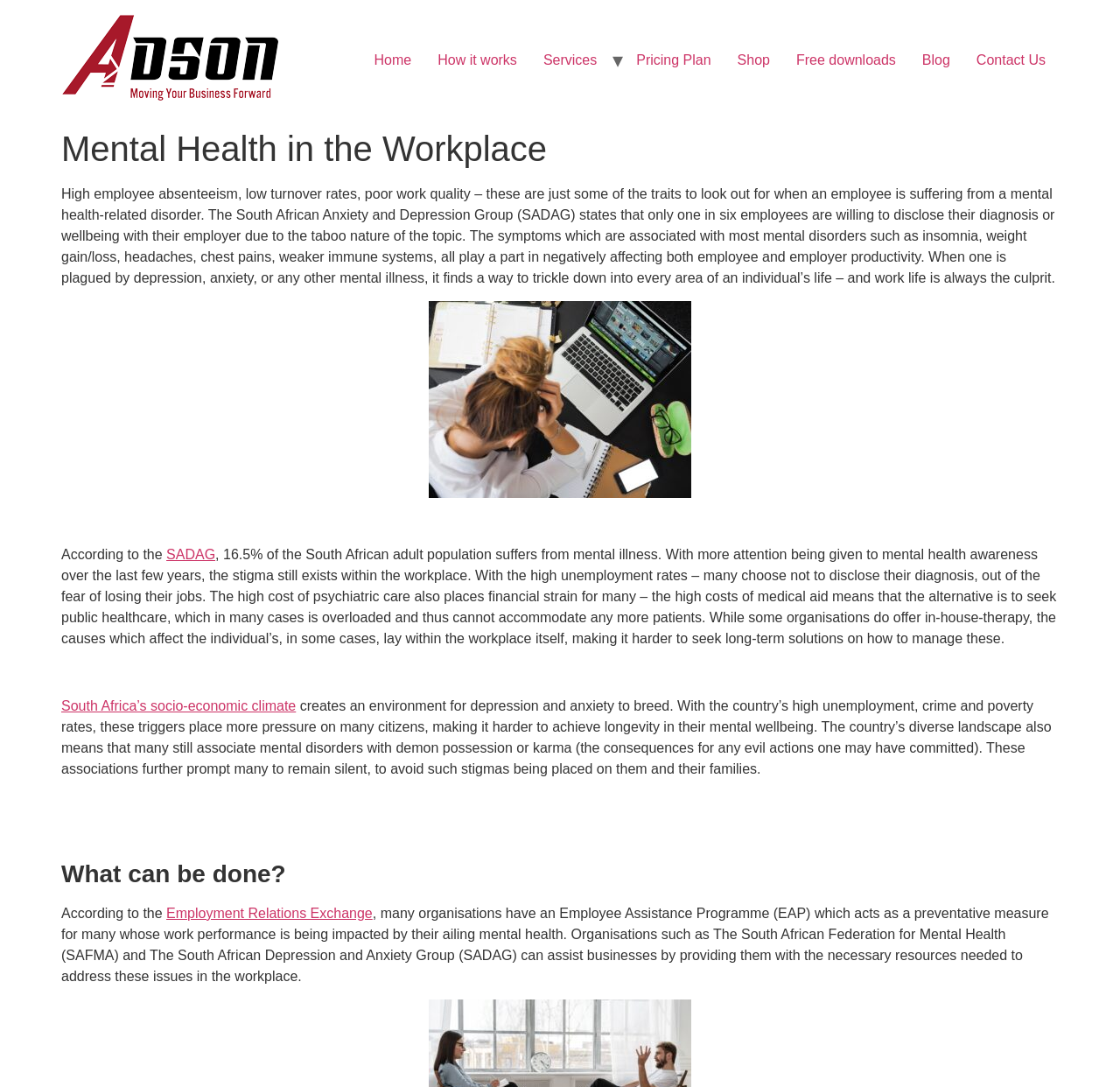Give an in-depth explanation of the webpage layout and content.

The webpage is about mental health in the workplace. At the top, there is a header with the title "Mental Health in the Workplace" and a logo "ADSON" with an image. Below the header, there is a navigation menu with links to "Home", "How it works", "Services", "Pricing Plan", "Shop", "Free downloads", "Blog", and "Contact Us".

The main content of the webpage is divided into three sections. The first section discusses the traits of employees suffering from mental health-related disorders, such as high absenteeism, low turnover rates, and poor work quality. It also mentions the taboo nature of the topic and the negative impact of mental disorders on employee and employer productivity. There is an image on the right side of this section.

The second section provides statistics on mental illness in South Africa, citing the South African Anxiety and Depression Group (SADAG). It also discusses the stigma surrounding mental health in the workplace and the financial strain of psychiatric care.

The third section is titled "What can be done?" and suggests that organizations can implement Employee Assistance Programmes (EAPs) to address mental health issues in the workplace. It mentions organizations such as The South African Federation for Mental Health (SAFMA) and The South African Depression and Anxiety Group (SADAG) that can provide resources to businesses.

Throughout the webpage, there are several links to external sources, including SADAG and the Employment Relations Exchange. The text is well-structured and easy to follow, with headings and paragraphs that break up the content into manageable sections.